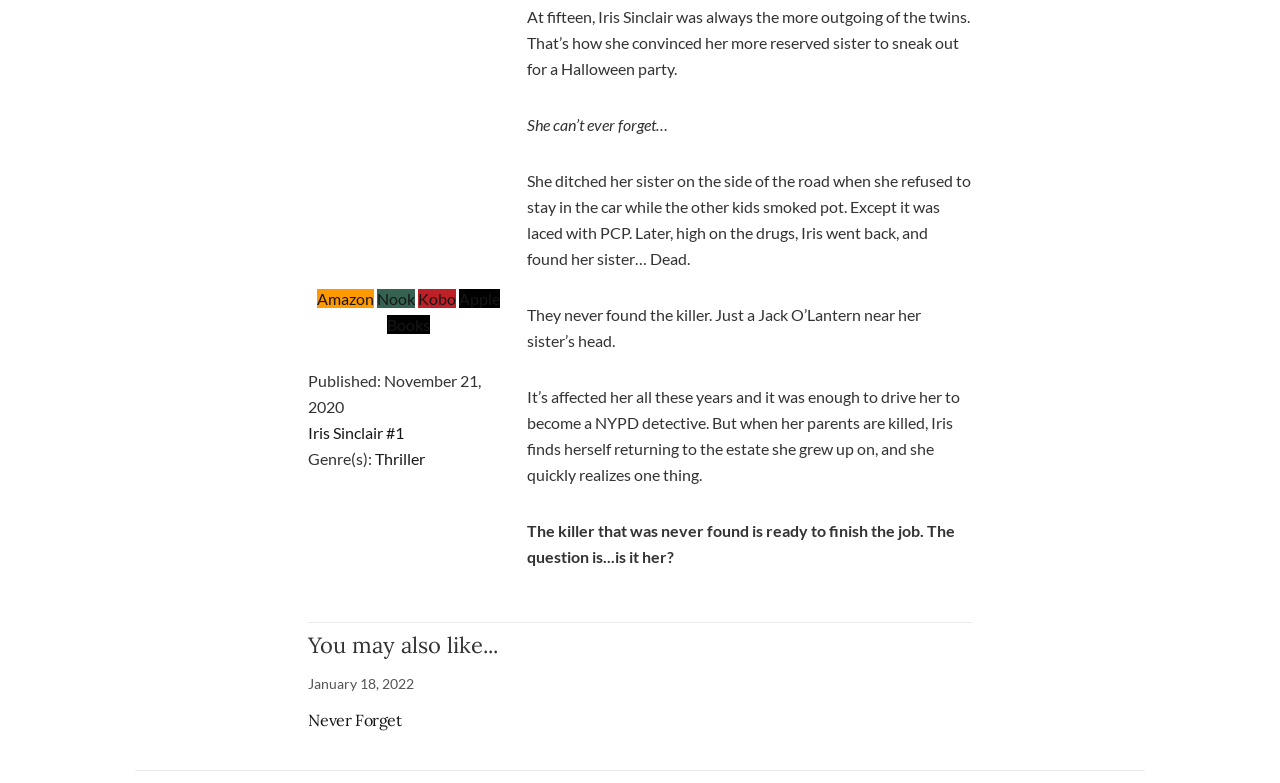Determine the bounding box coordinates for the area that should be clicked to carry out the following instruction: "Read about the book".

[0.412, 0.009, 0.758, 0.099]